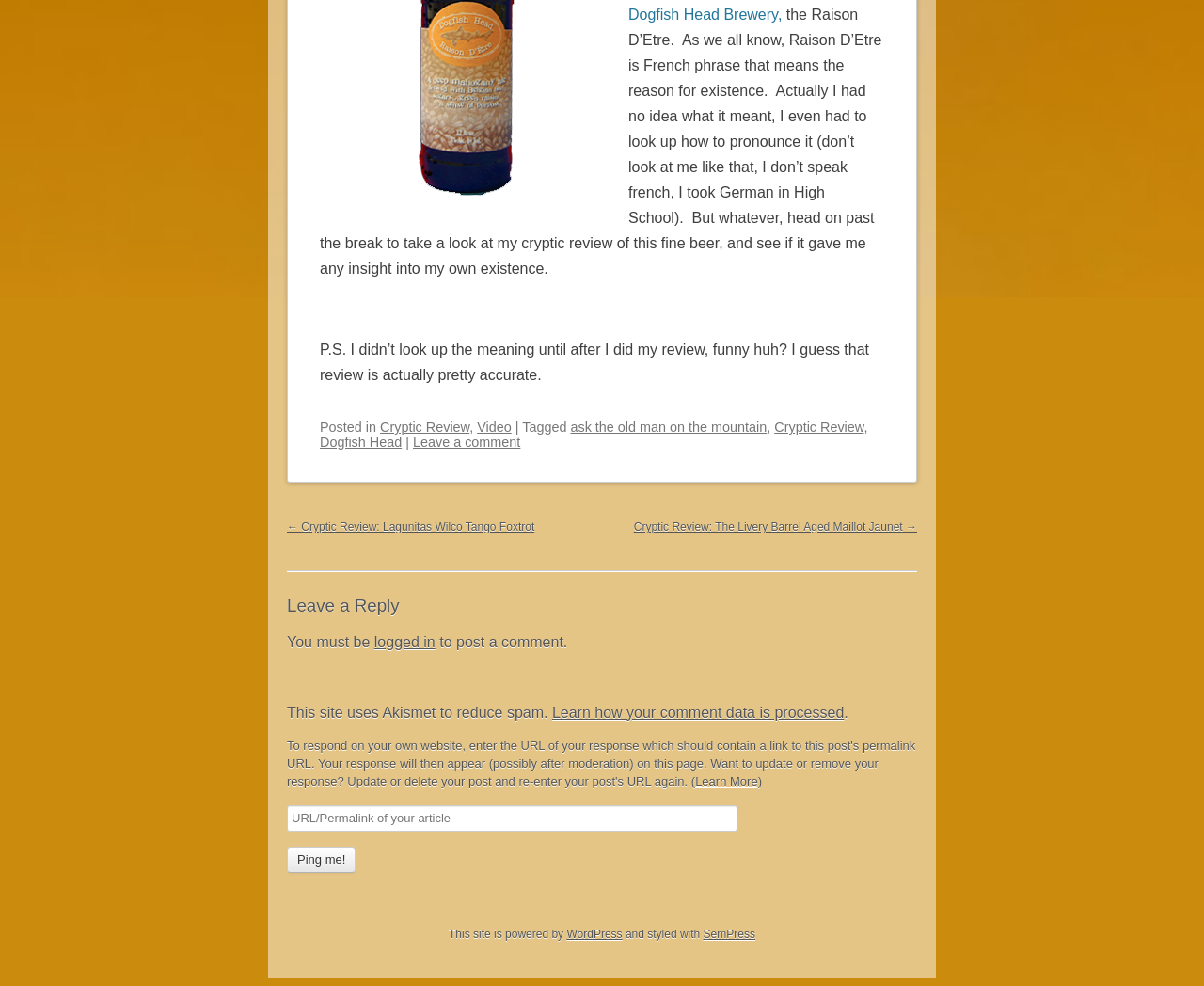Locate the bounding box of the UI element described in the following text: "CONTACT".

None